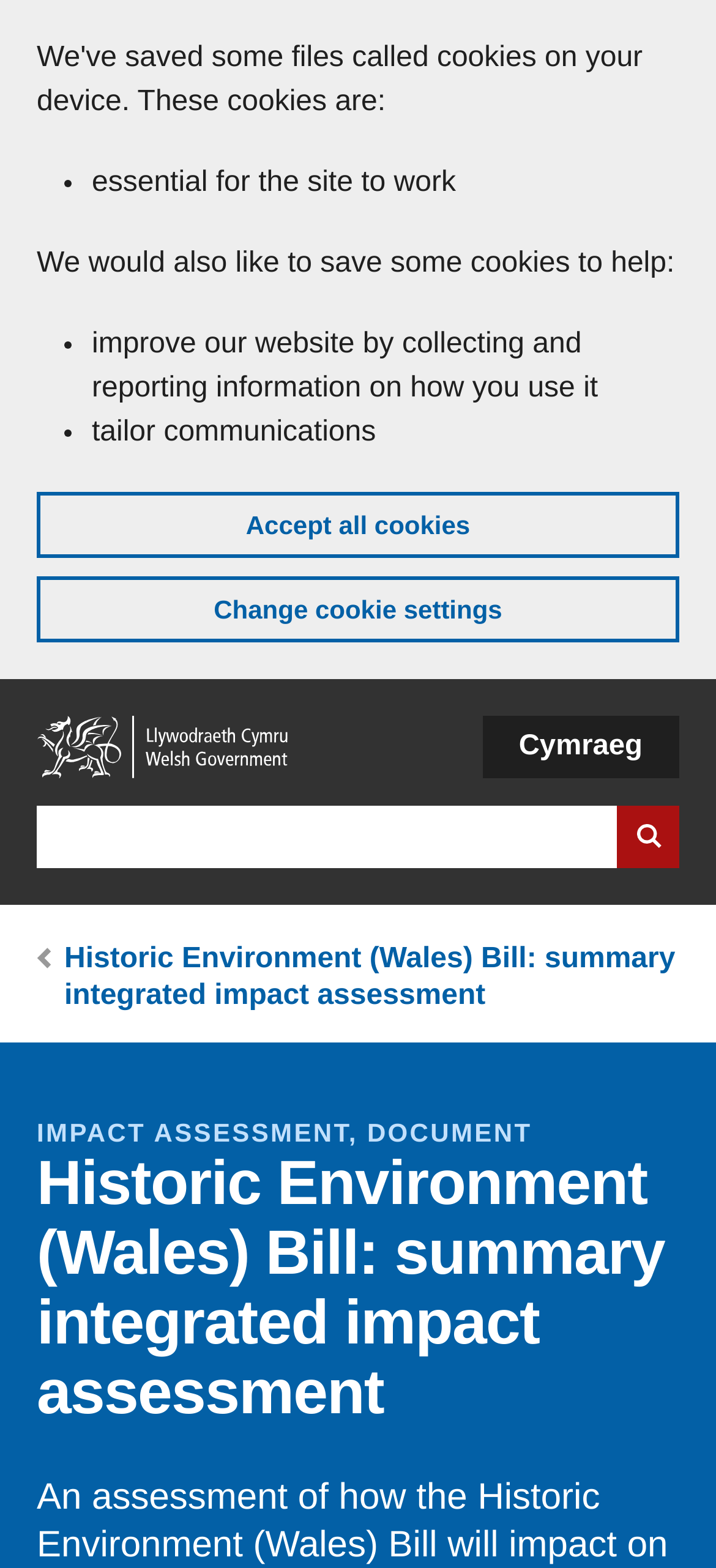Highlight the bounding box coordinates of the element that should be clicked to carry out the following instruction: "Explore the website". The coordinates must be given as four float numbers ranging from 0 to 1, i.e., [left, top, right, bottom].

None